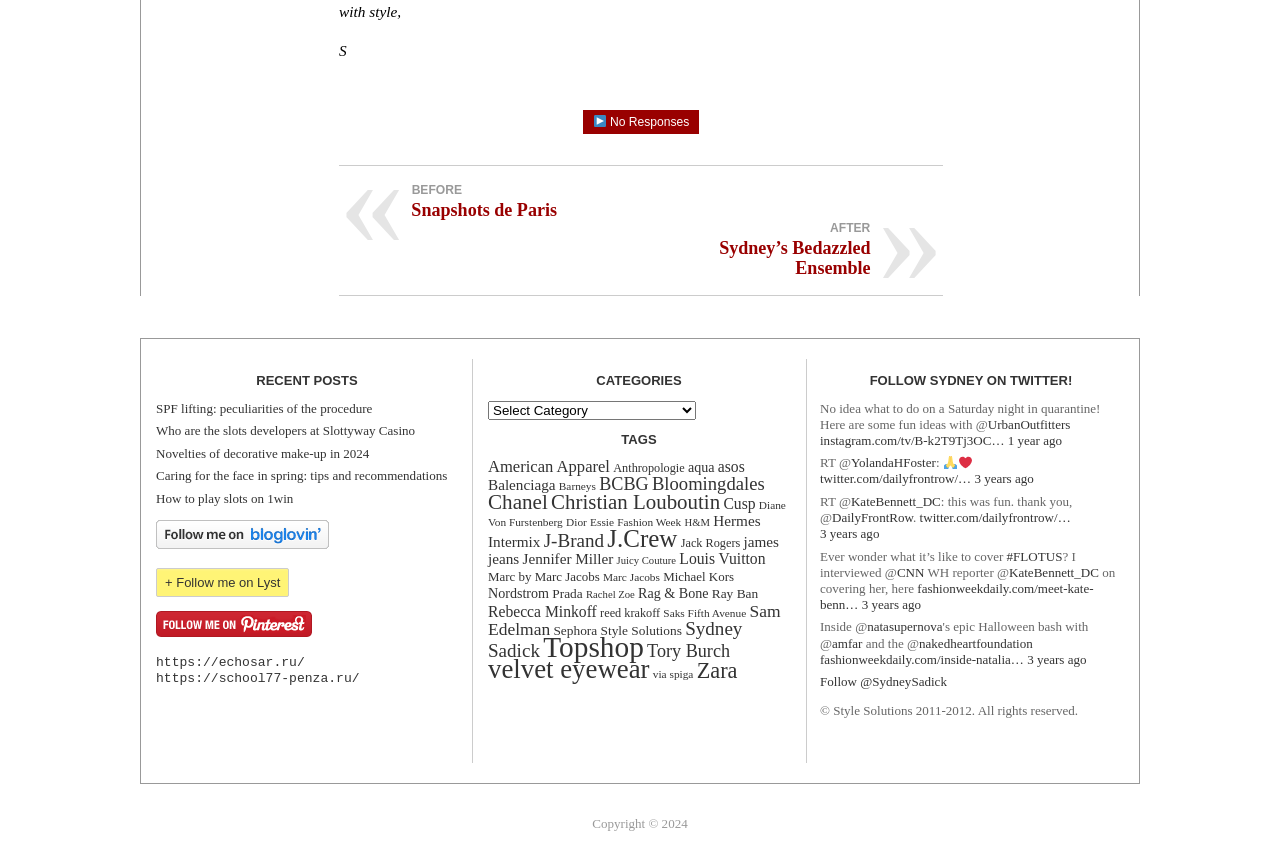Please provide a one-word or phrase answer to the question: 
What is the link to the bloglovin website?

https://echosar.ru/